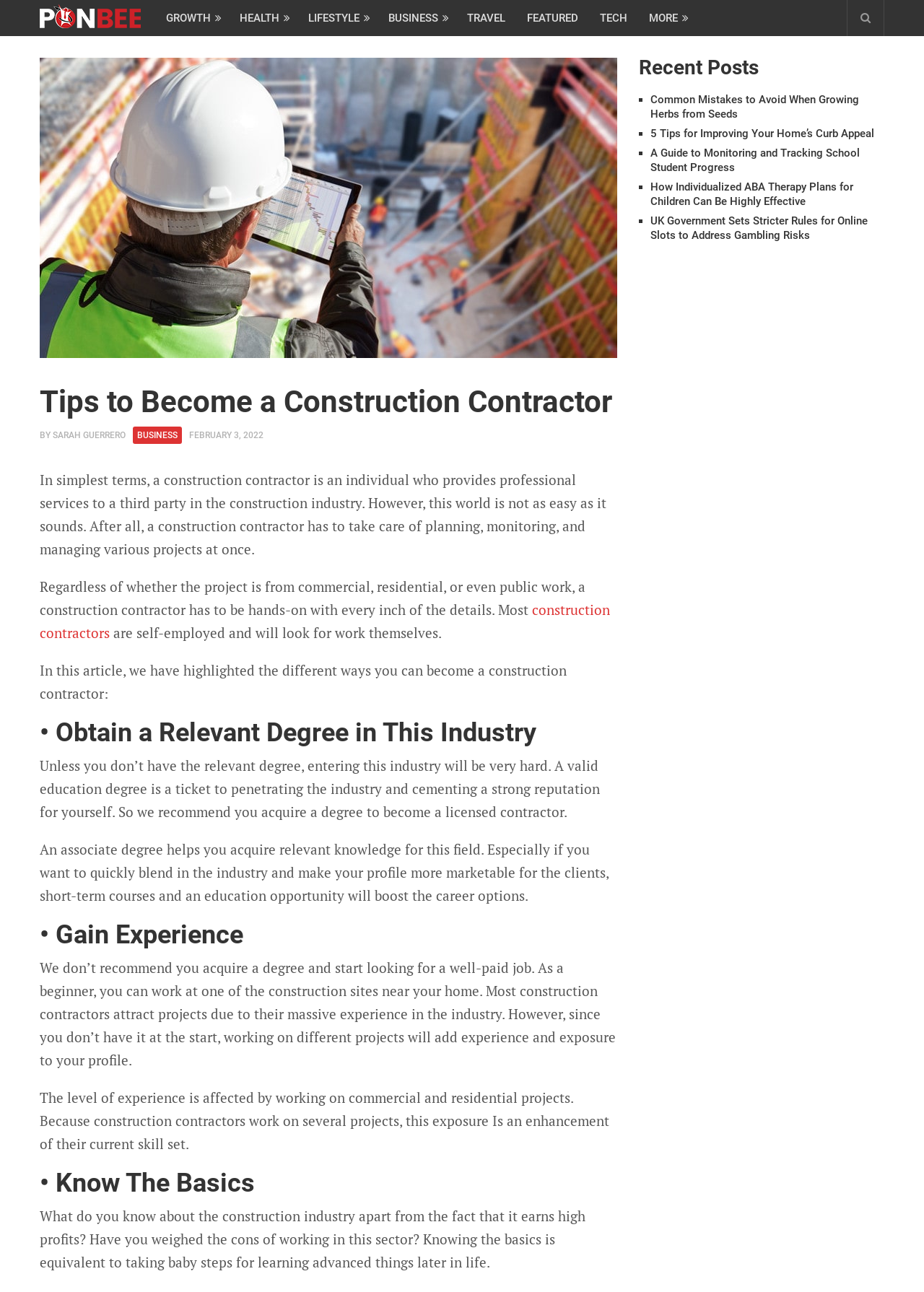Please provide a comprehensive response to the question based on the details in the image: What is the benefit of working on commercial and residential projects?

According to the webpage, working on commercial and residential projects enhances the construction contractor's current skill set, which is an important aspect of gaining experience in the industry.